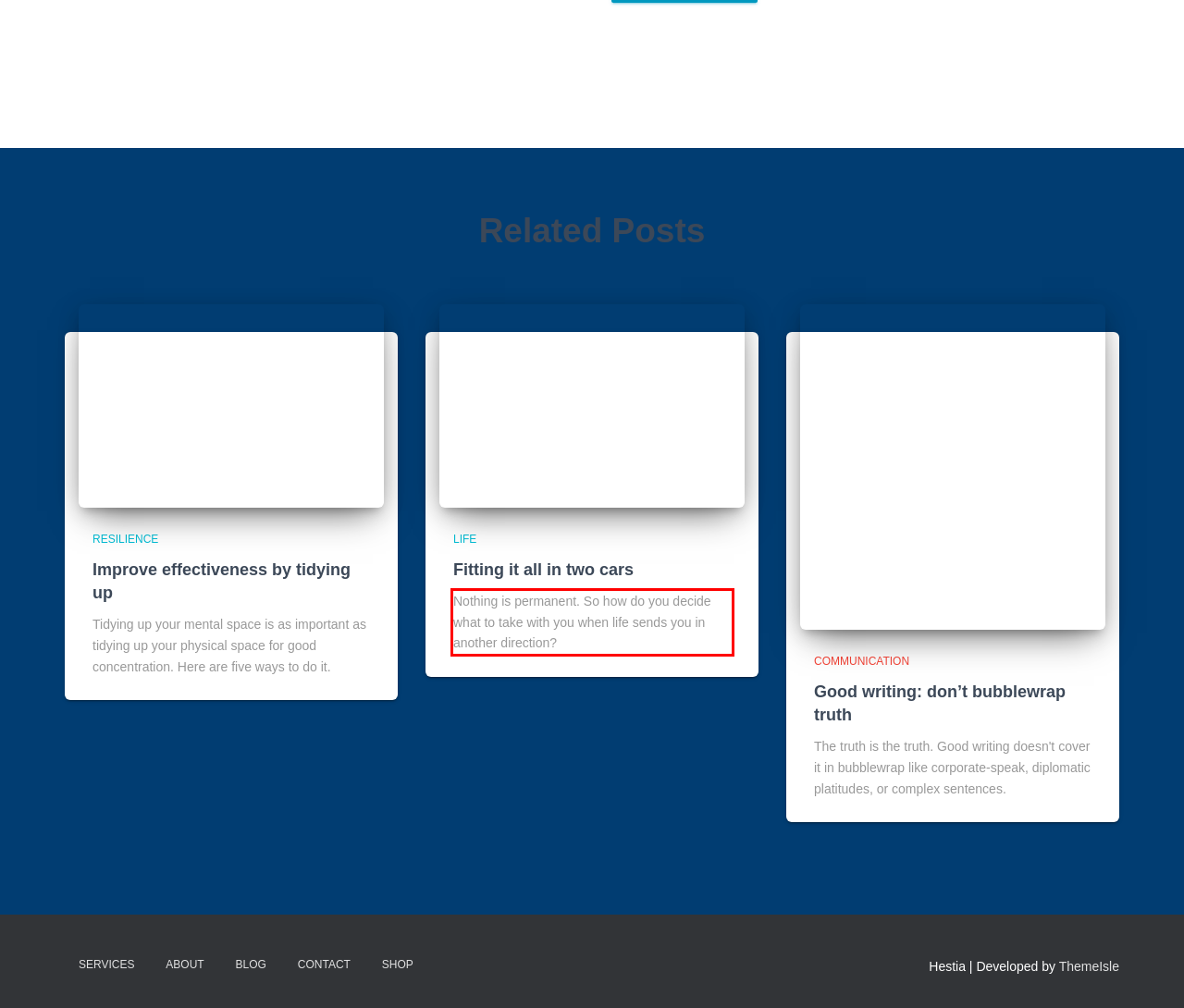Identify and transcribe the text content enclosed by the red bounding box in the given screenshot.

Nothing is permanent. So how do you decide what to take with you when life sends you in another direction?